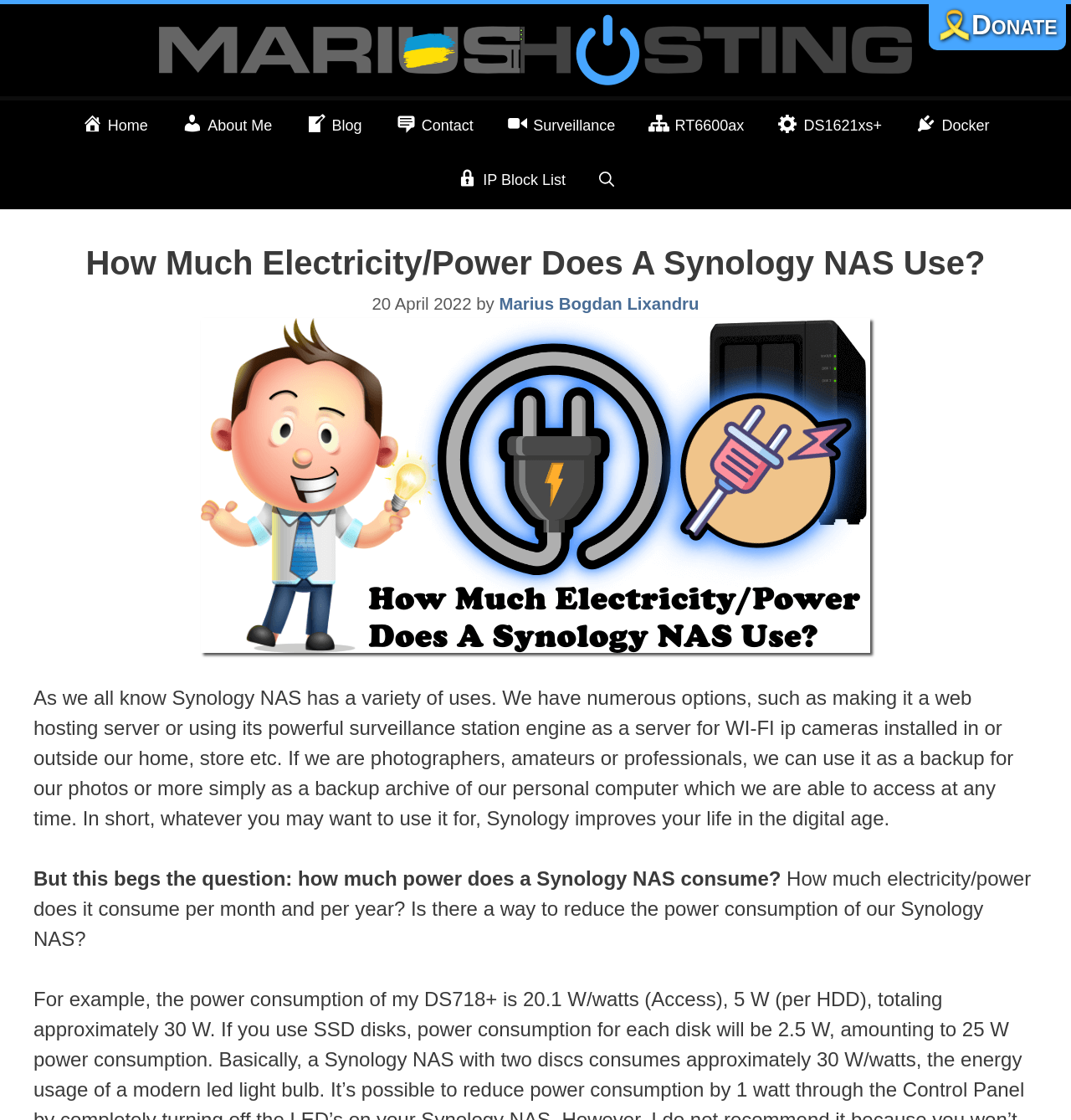What is one of the uses of Synology NAS mentioned in the article?
Answer the question with as much detail as possible.

One of the uses of Synology NAS mentioned in the article is as a backup for photos, as stated in the sentence 'If we are photographers, amateurs or professionals, we can use it as a backup for our photos...'